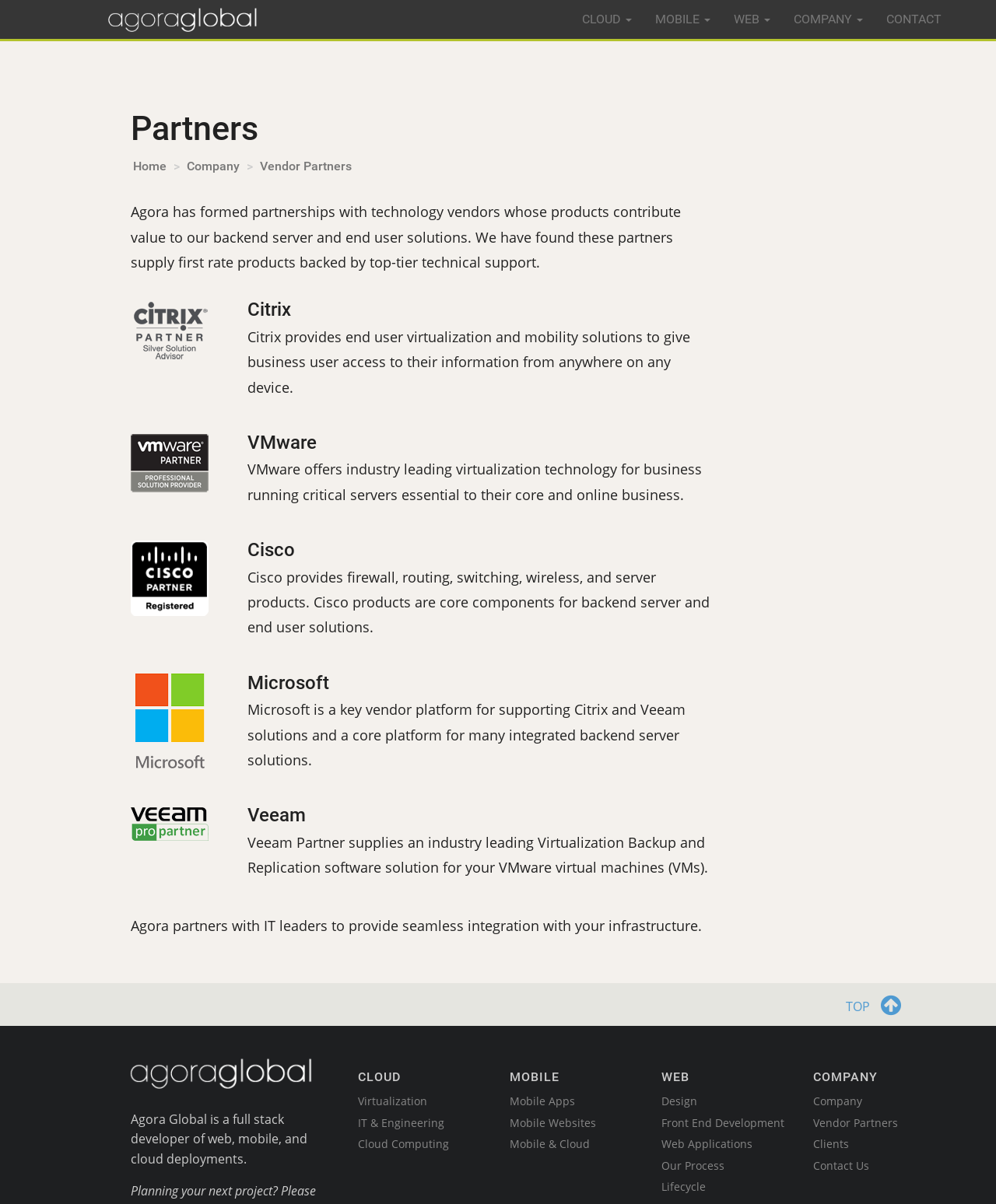Please find the bounding box coordinates of the element that must be clicked to perform the given instruction: "View Citrix partner information". The coordinates should be four float numbers from 0 to 1, i.e., [left, top, right, bottom].

[0.131, 0.249, 0.209, 0.303]